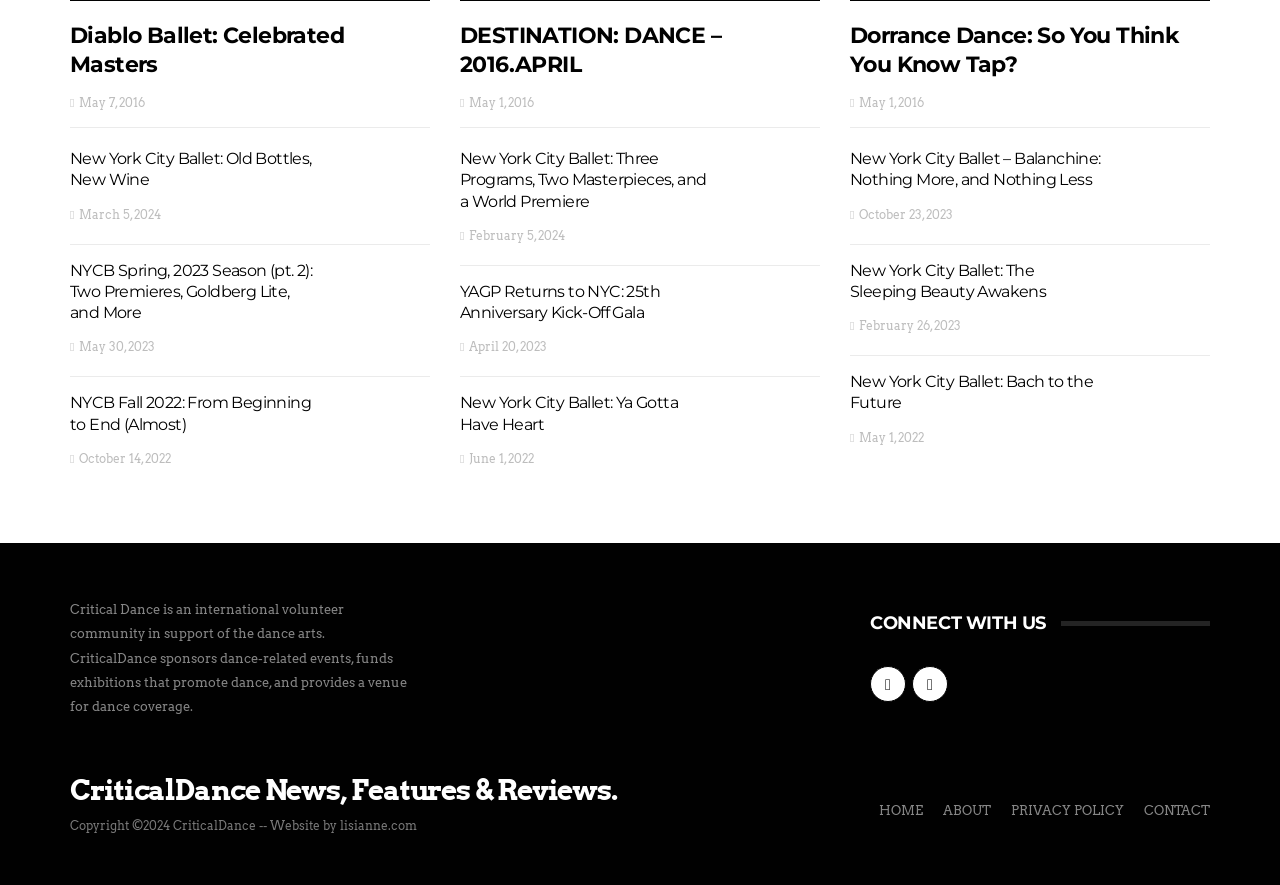Please provide a one-word or short phrase answer to the question:
What is the date of the NYCB Spring 2023 Season?

May 30, 2023